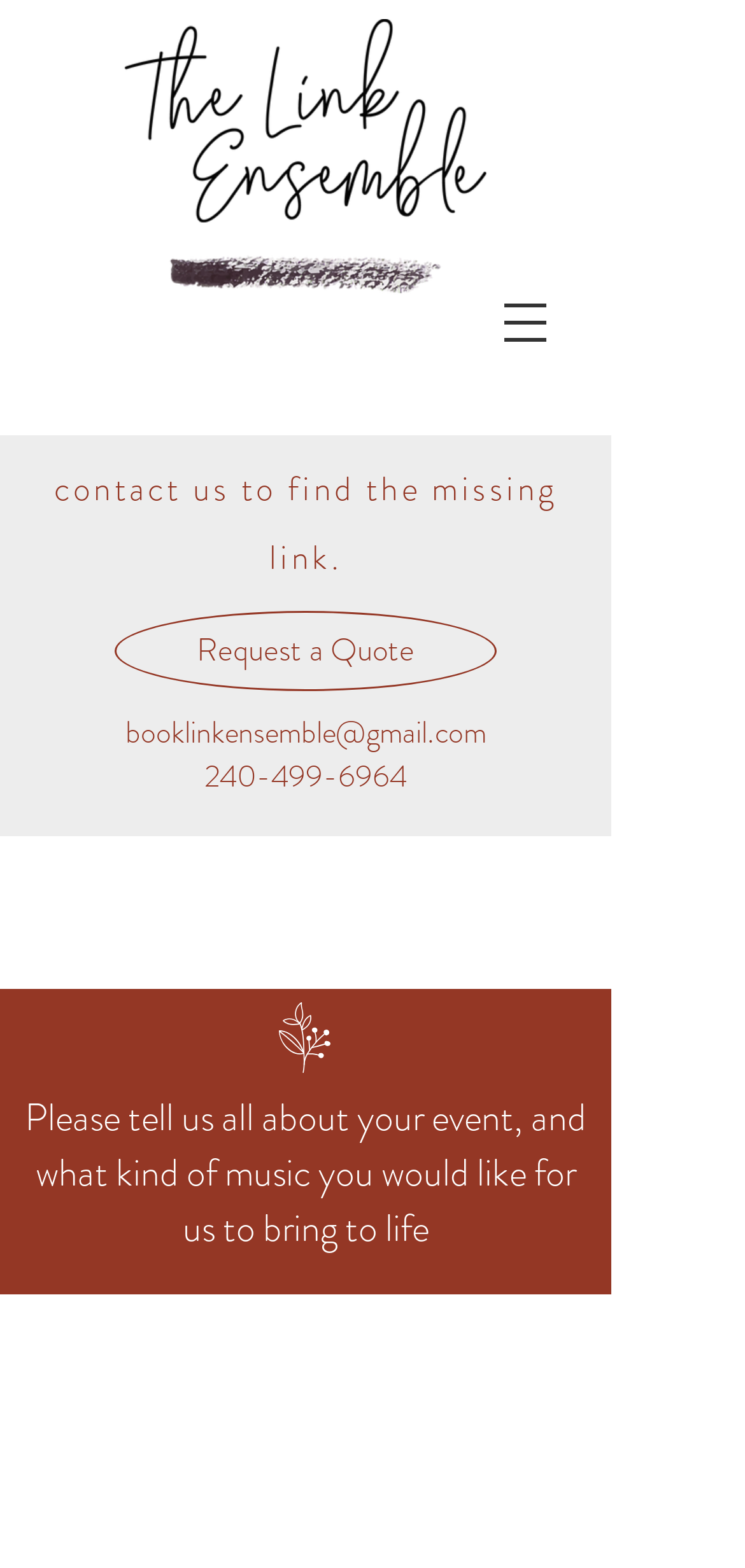Please respond in a single word or phrase: 
What is the purpose of the 'Request a Quote' link?

To request a quote